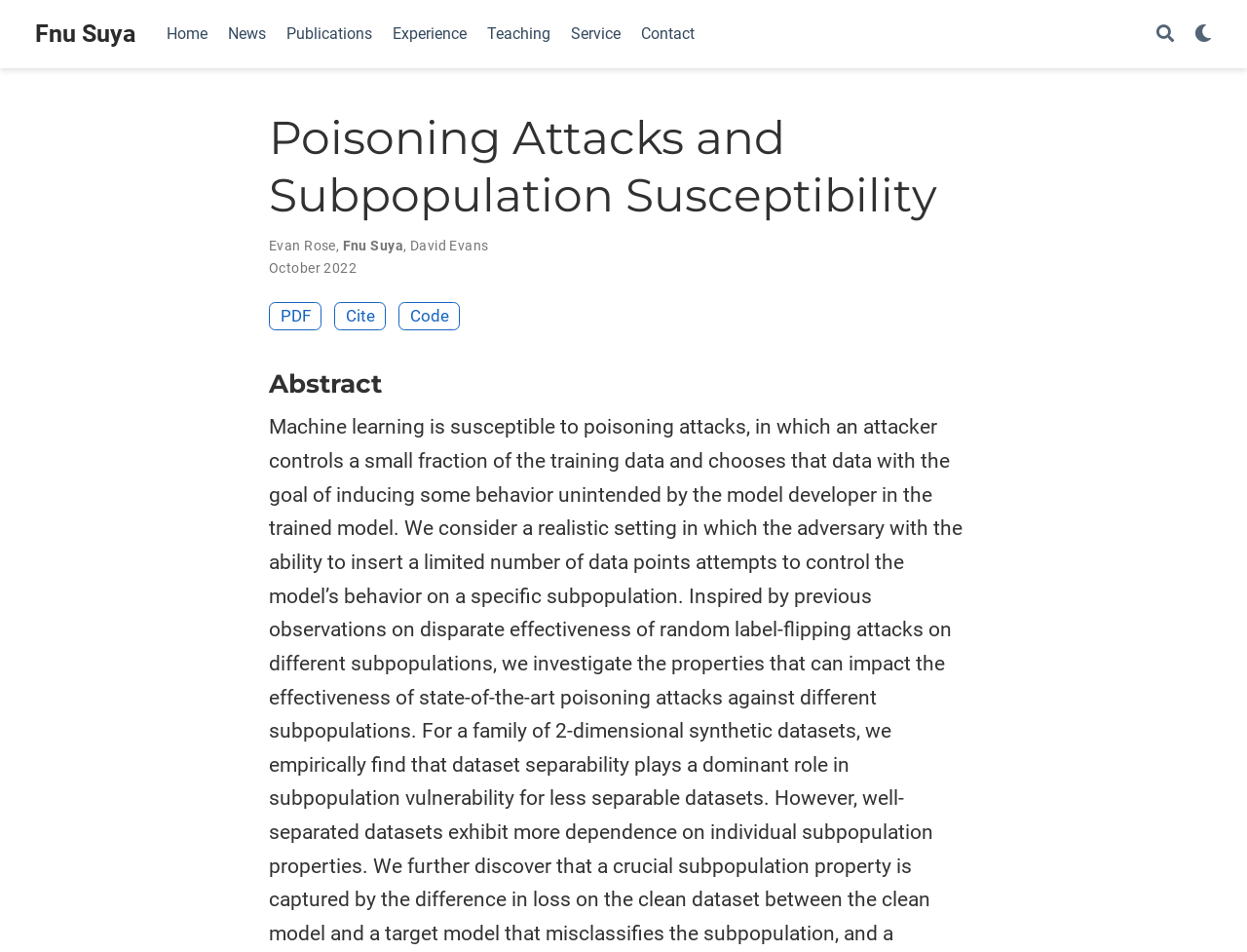Calculate the bounding box coordinates of the UI element given the description: "Fnu Suya".

[0.028, 0.015, 0.109, 0.057]